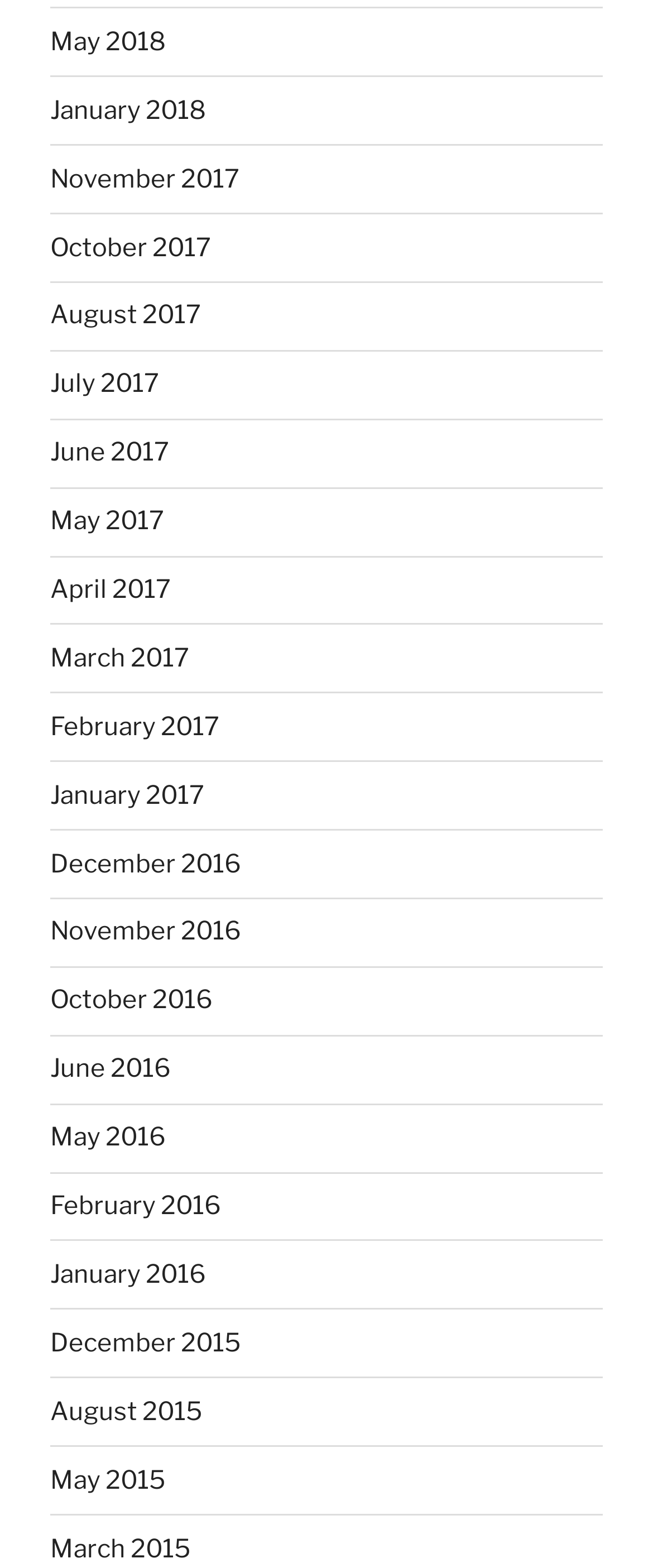Please find the bounding box coordinates of the section that needs to be clicked to achieve this instruction: "view January 2017".

[0.077, 0.497, 0.313, 0.517]